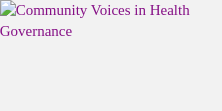Paint a vivid picture of the image with your description.

The image features a header titled "Community Voices in Health Governance," accompanied by a visual element that likely represents themes around health and community involvement. The text is styled in a vibrant purple hue, enhancing its visibility and appeal. This section appears to be part of a larger framework focused on translating community participation into effective health governance practices. The overall composition is designed to engage viewers and emphasize the importance of community voices in shaping health systems.